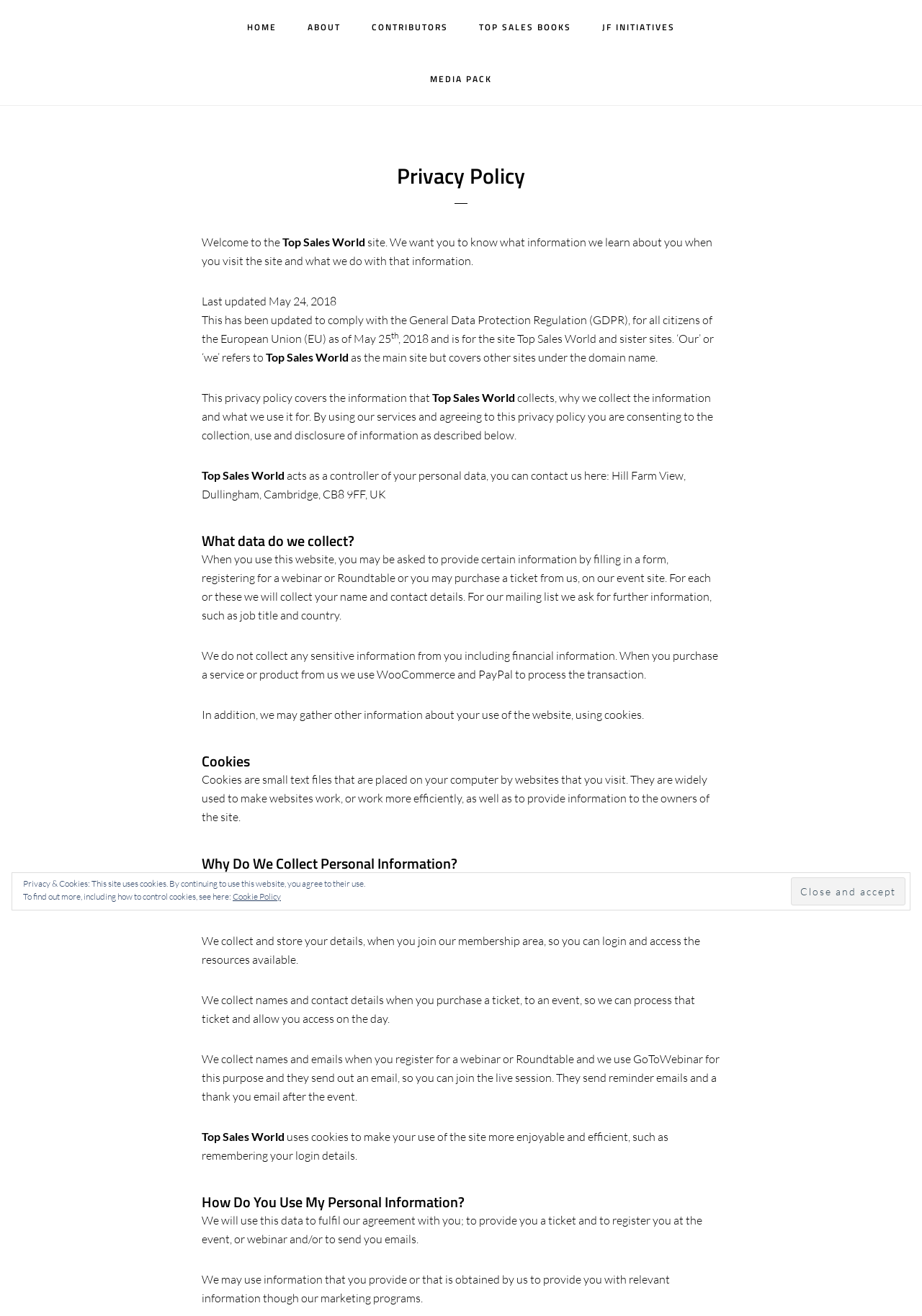Identify the coordinates of the bounding box for the element that must be clicked to accomplish the instruction: "Click the 'Cookie Policy' link".

[0.252, 0.677, 0.305, 0.685]